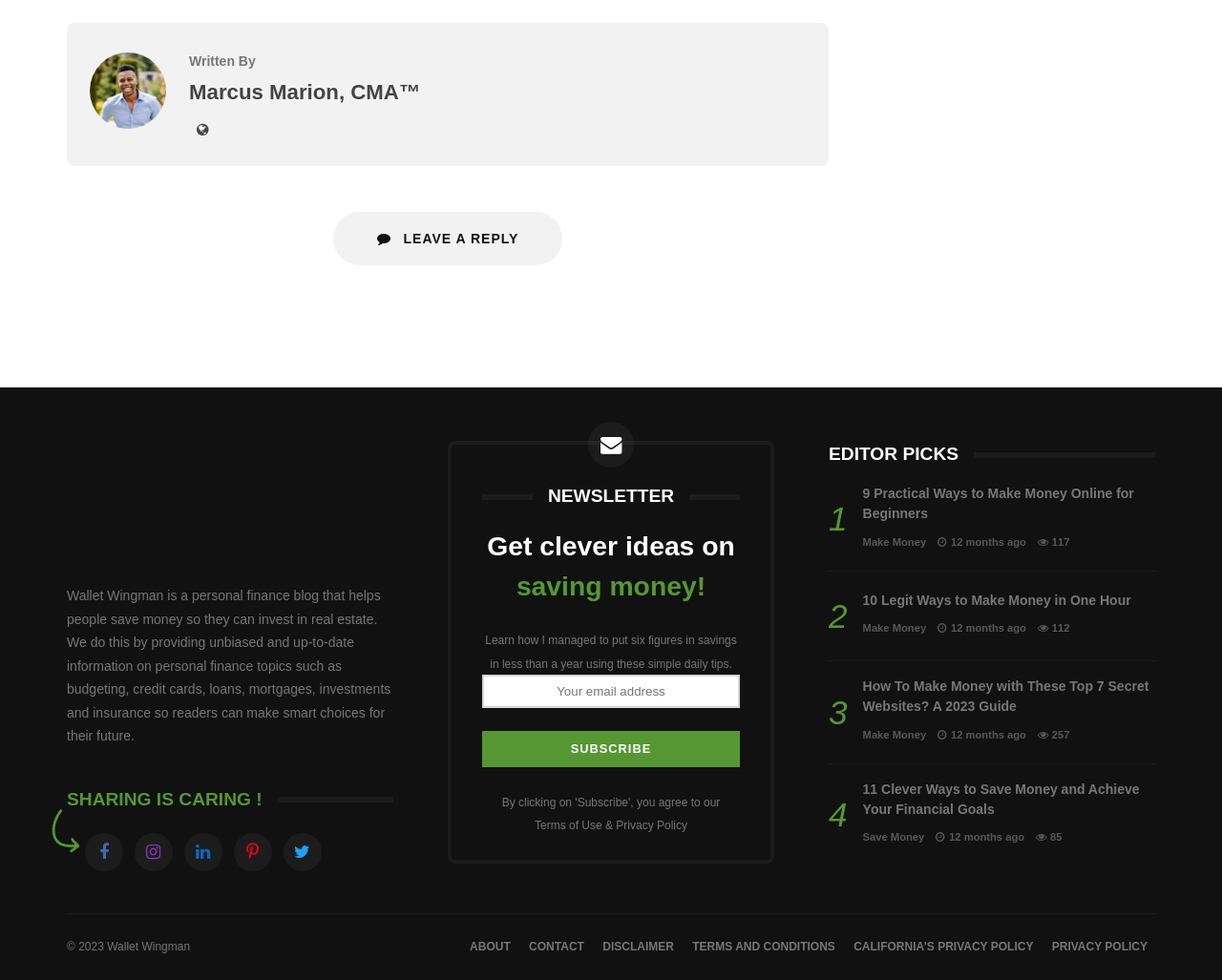Provide the bounding box for the UI element matching this description: "Make Money".

[0.706, 0.547, 0.758, 0.559]